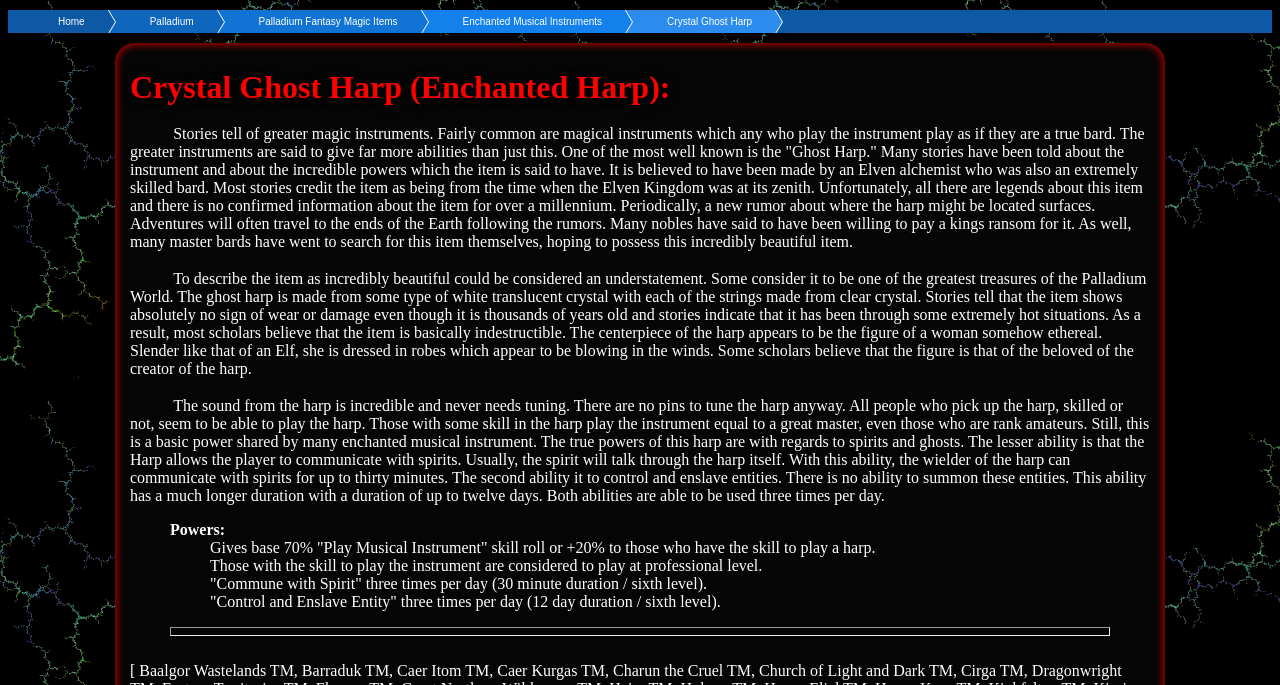How long can the wielder of the harp communicate with spirits?
Use the image to answer the question with a single word or phrase.

Thirty minutes